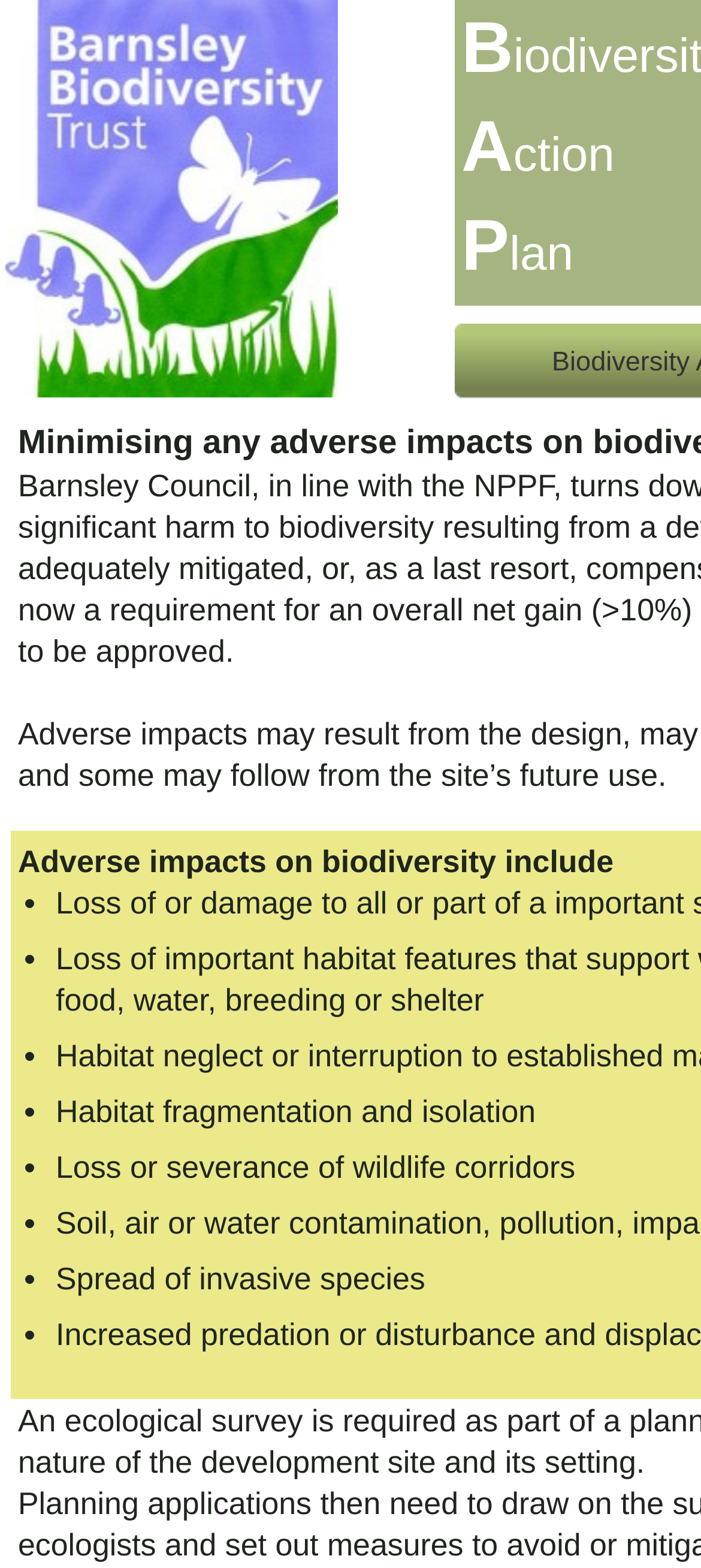What is the first adverse impact on biodiversity listed?
Look at the screenshot and give a one-word or phrase answer.

Habitat fragmentation and isolation